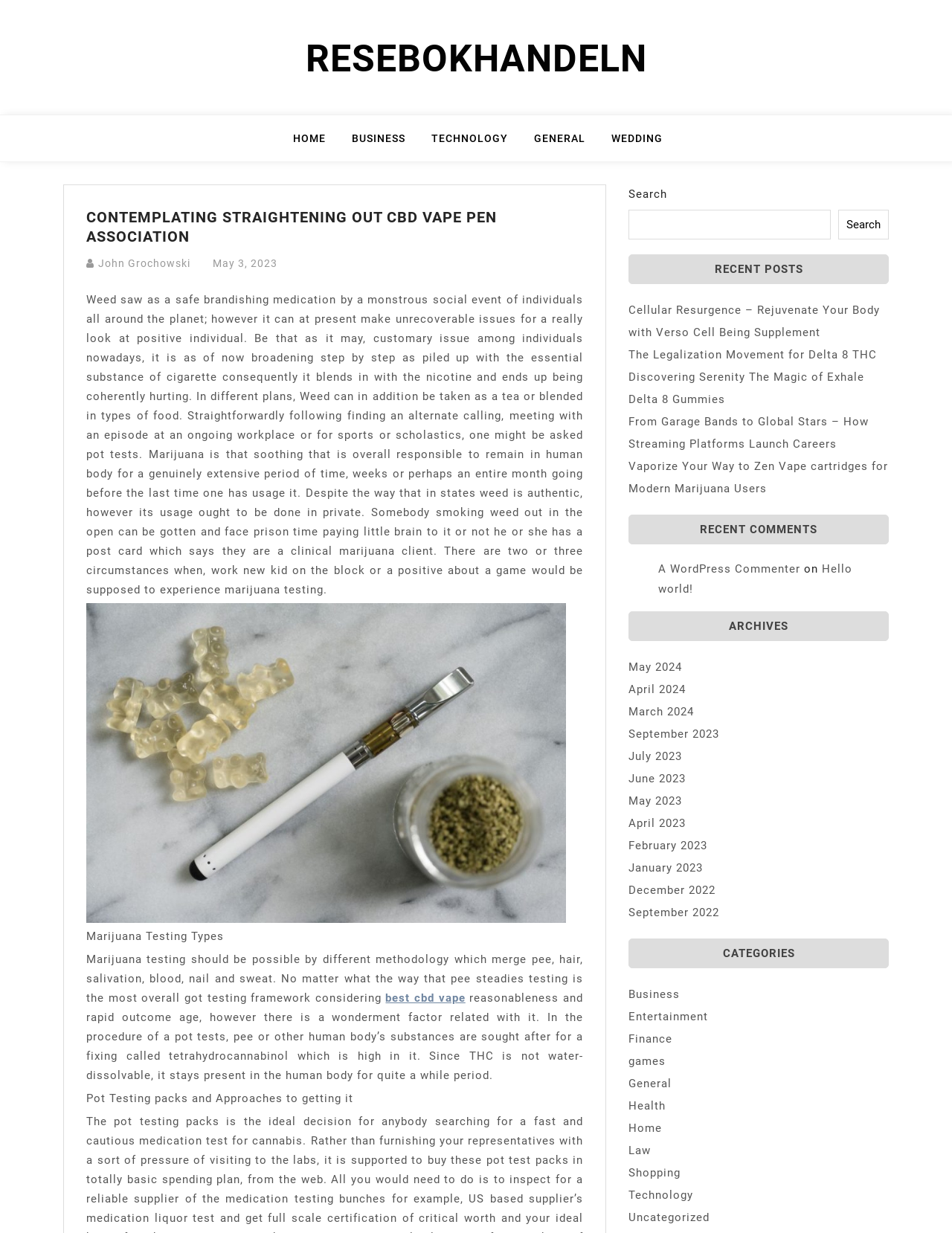Provide the bounding box coordinates of the area you need to click to execute the following instruction: "Read the 'RECENT POSTS'".

[0.66, 0.206, 0.934, 0.23]